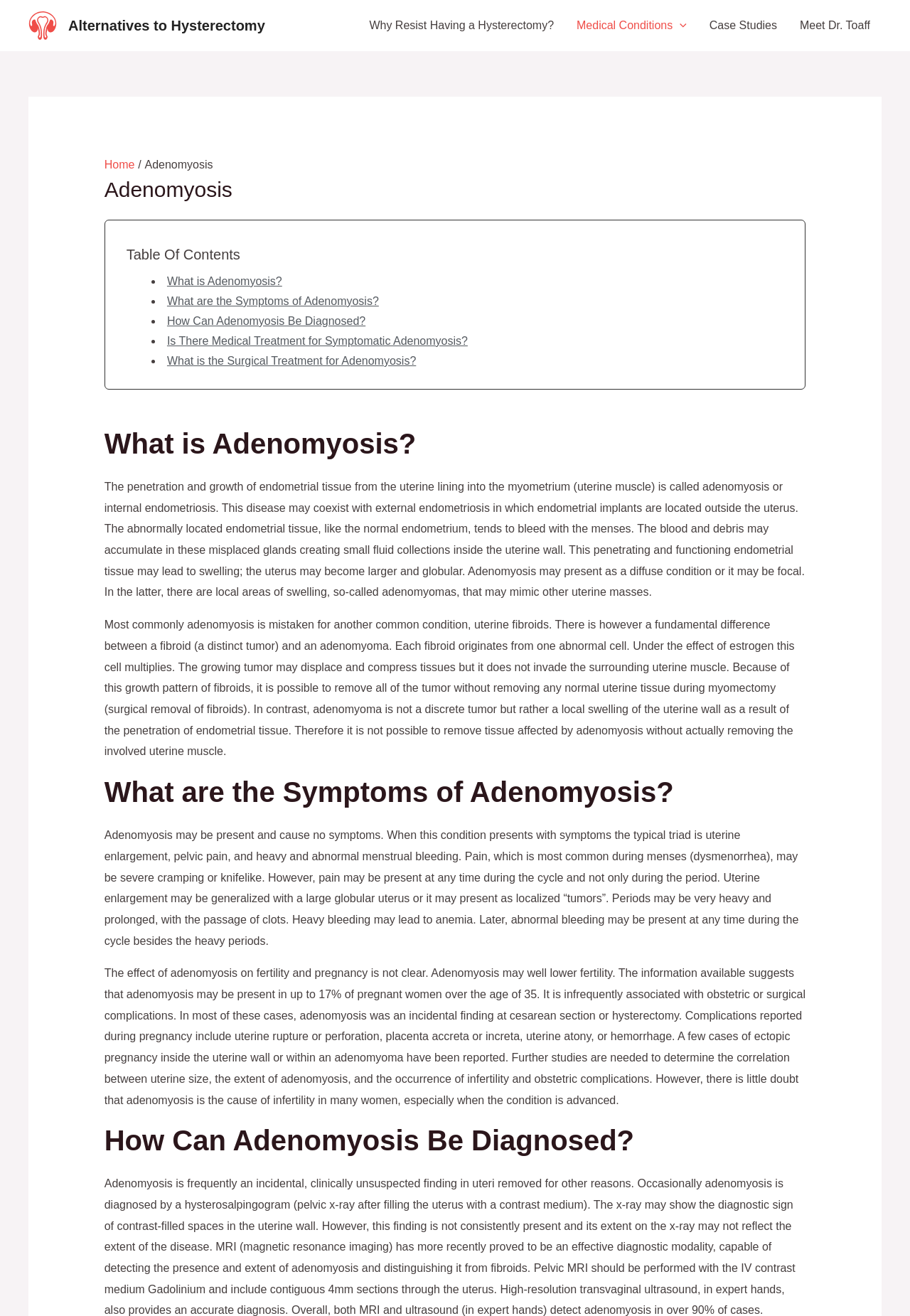Determine the bounding box for the UI element described here: "Message from Governor Evers".

None